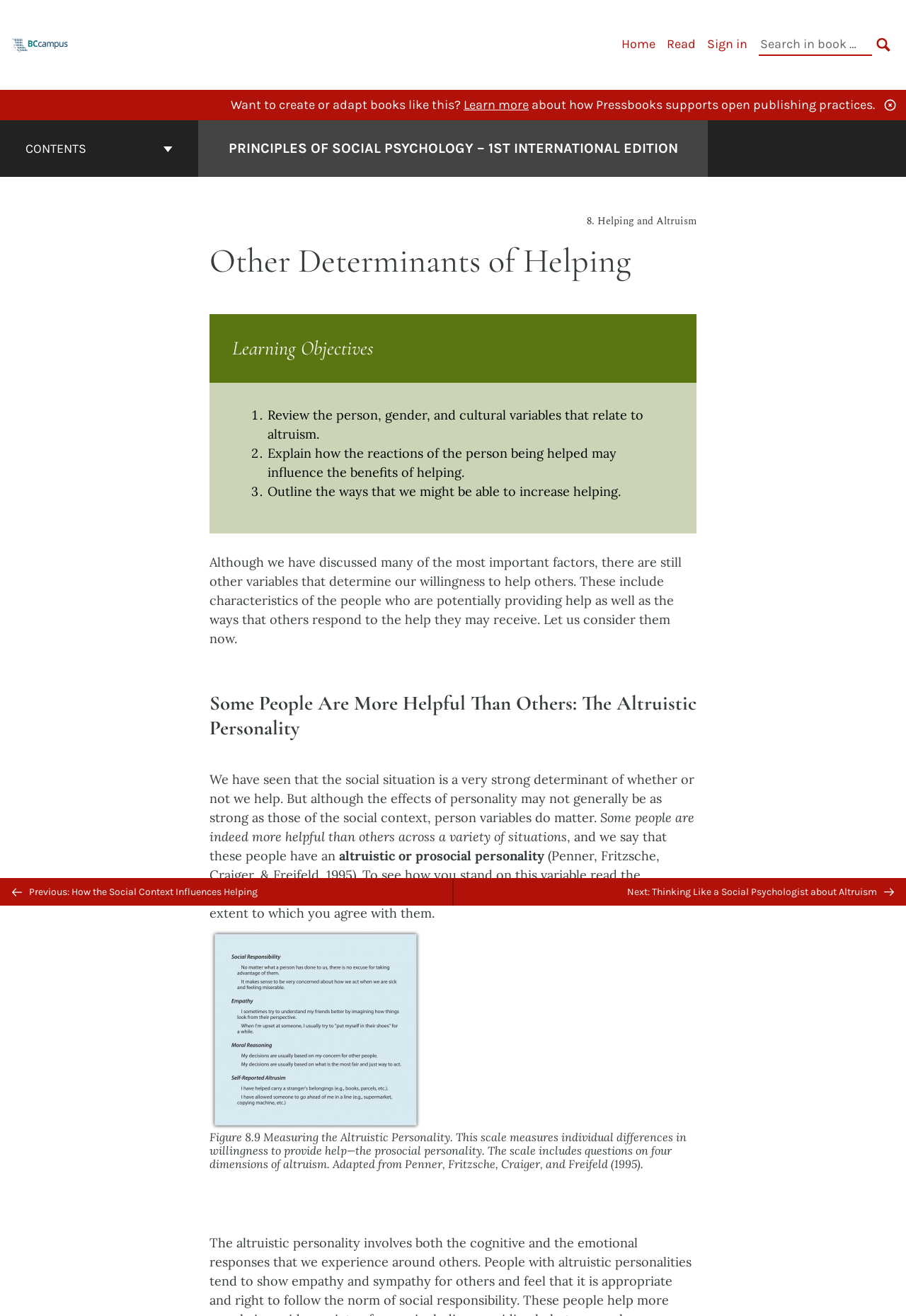Provide a thorough description of the webpage you see.

This webpage is about the "Other Determinants of Helping" chapter in the "Principles of Social Psychology" book. At the top left corner, there is a logo for the British Columbia/Yukon Open Authoring Platform, accompanied by a link to the platform. To the right of the logo, there is a primary navigation menu with links to "Home", "Read", "Sign in", and a search bar.

Below the navigation menu, there is a promotional section that encourages users to create or adapt books like this one, with a link to learn more about Pressbooks and its support for open publishing practices.

The main content of the page is divided into sections, starting with a heading that links to the cover page of the book. The first section is about the "Other Determinants of Helping" chapter, which includes learning objectives and a brief introduction to the topic. The learning objectives are listed as bullet points, with descriptions of what readers will learn in this chapter.

The next section is about the altruistic personality, which discusses how some people are more helpful than others across various situations. This section includes a figure that measures individual differences in willingness to provide help, with a link to the figure and a description of the scale.

At the bottom of the page, there is a navigation menu that allows users to go to the previous or next chapter, with links to "How the Social Context Influences Helping" and "Thinking Like a Social Psychologist about Altruism". There is also a "Back to Top" button that allows users to quickly return to the top of the page.